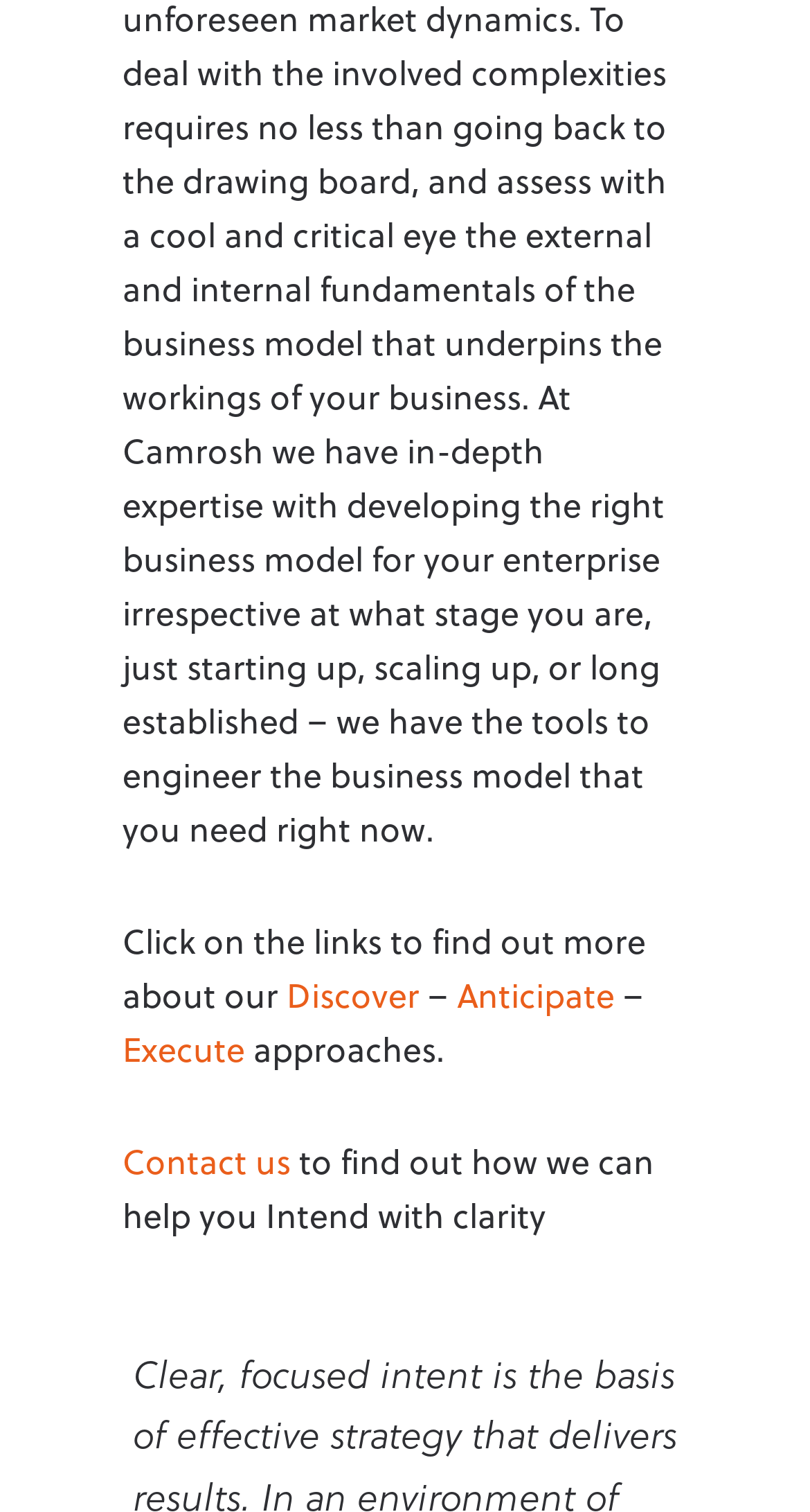What is the text between 'Discover' and 'Anticipate' links?
By examining the image, provide a one-word or phrase answer.

– 